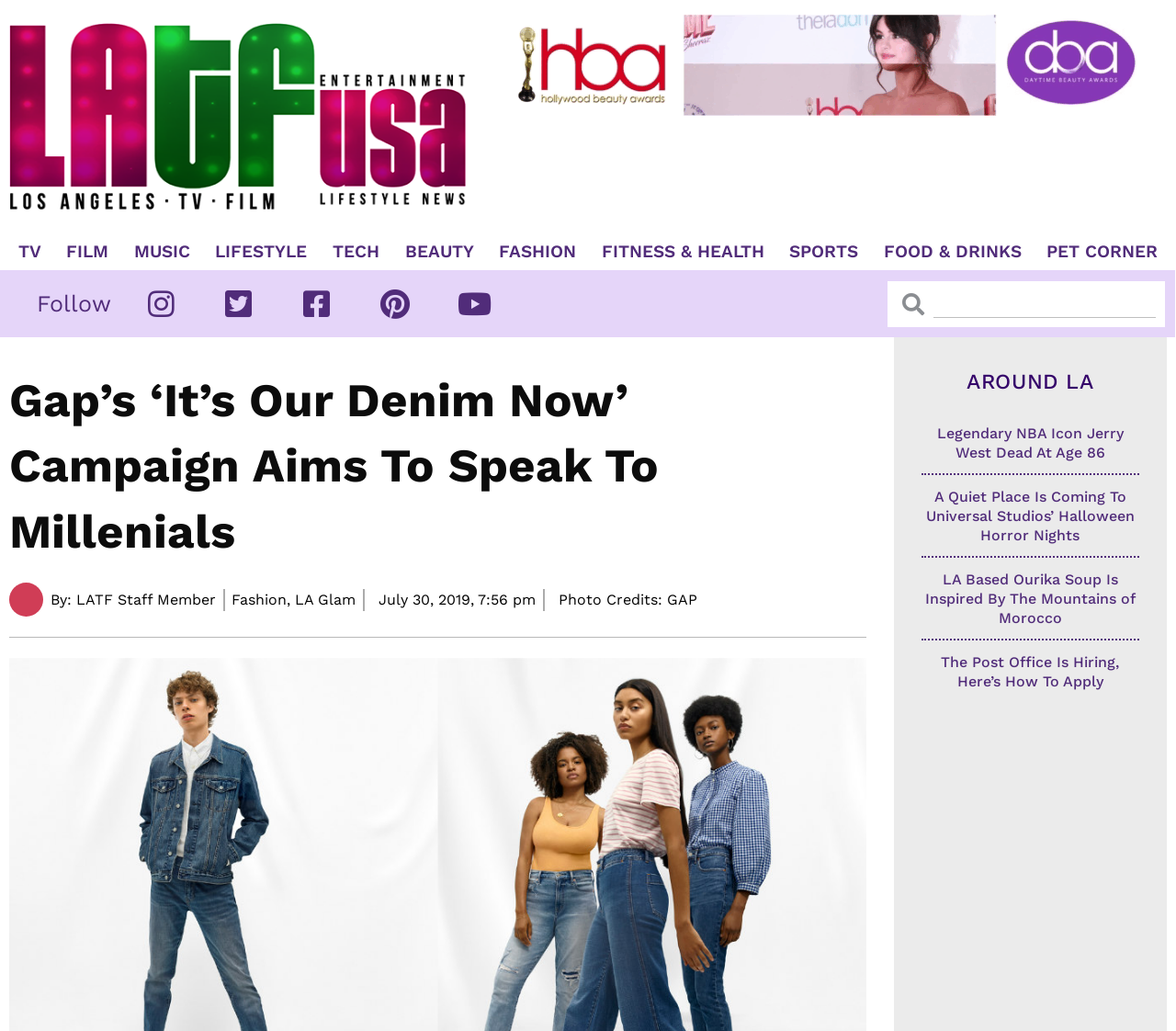Determine the coordinates of the bounding box that should be clicked to complete the instruction: "Search for something". The coordinates should be represented by four float numbers between 0 and 1: [left, top, right, bottom].

[0.794, 0.272, 0.983, 0.308]